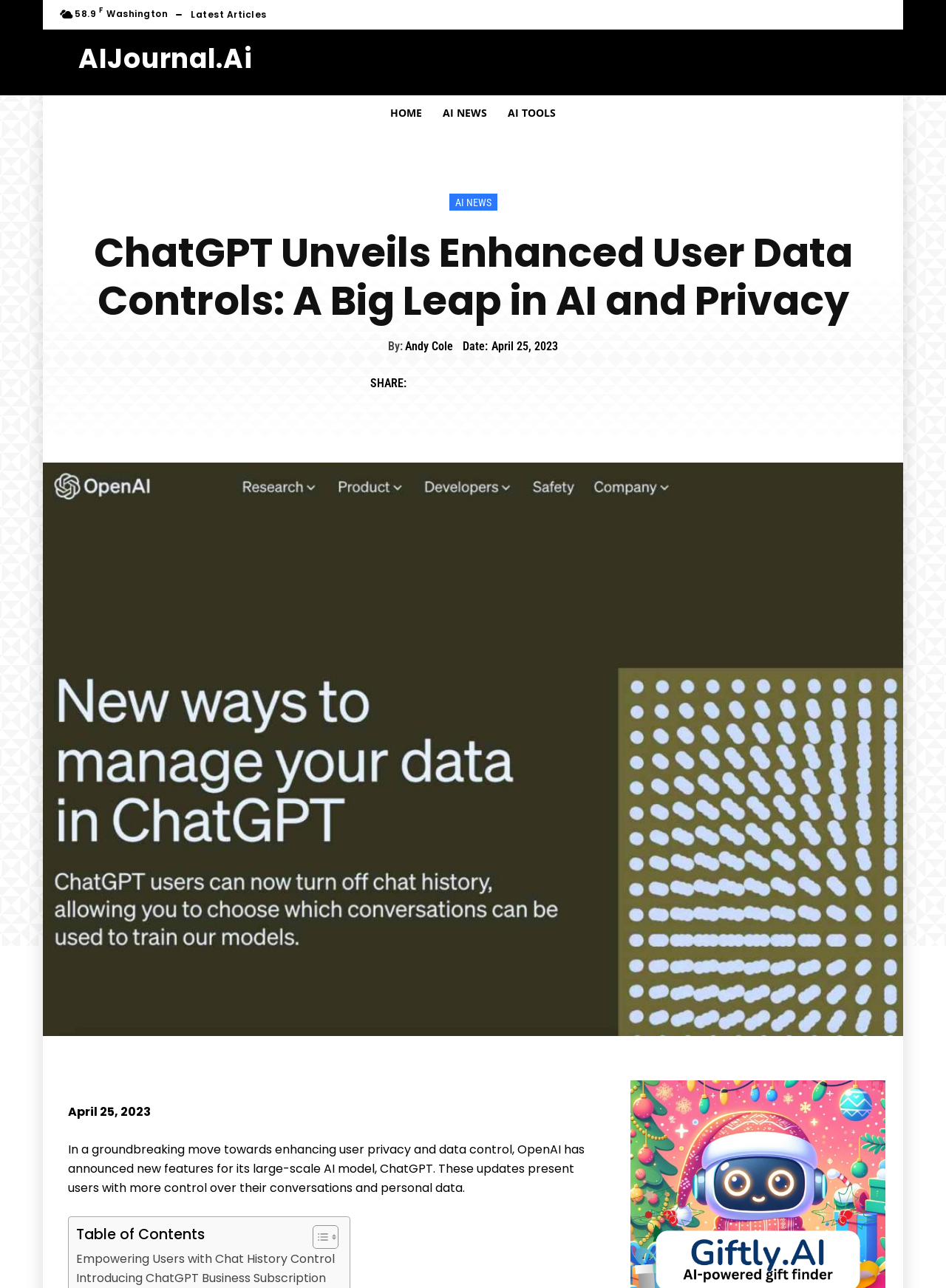Using the image as a reference, answer the following question in as much detail as possible:
What is the date of the article?

I found the date of the article by looking at the 'Date:' label and the corresponding text. The text says 'April 25, 2023', which is the date of the article.